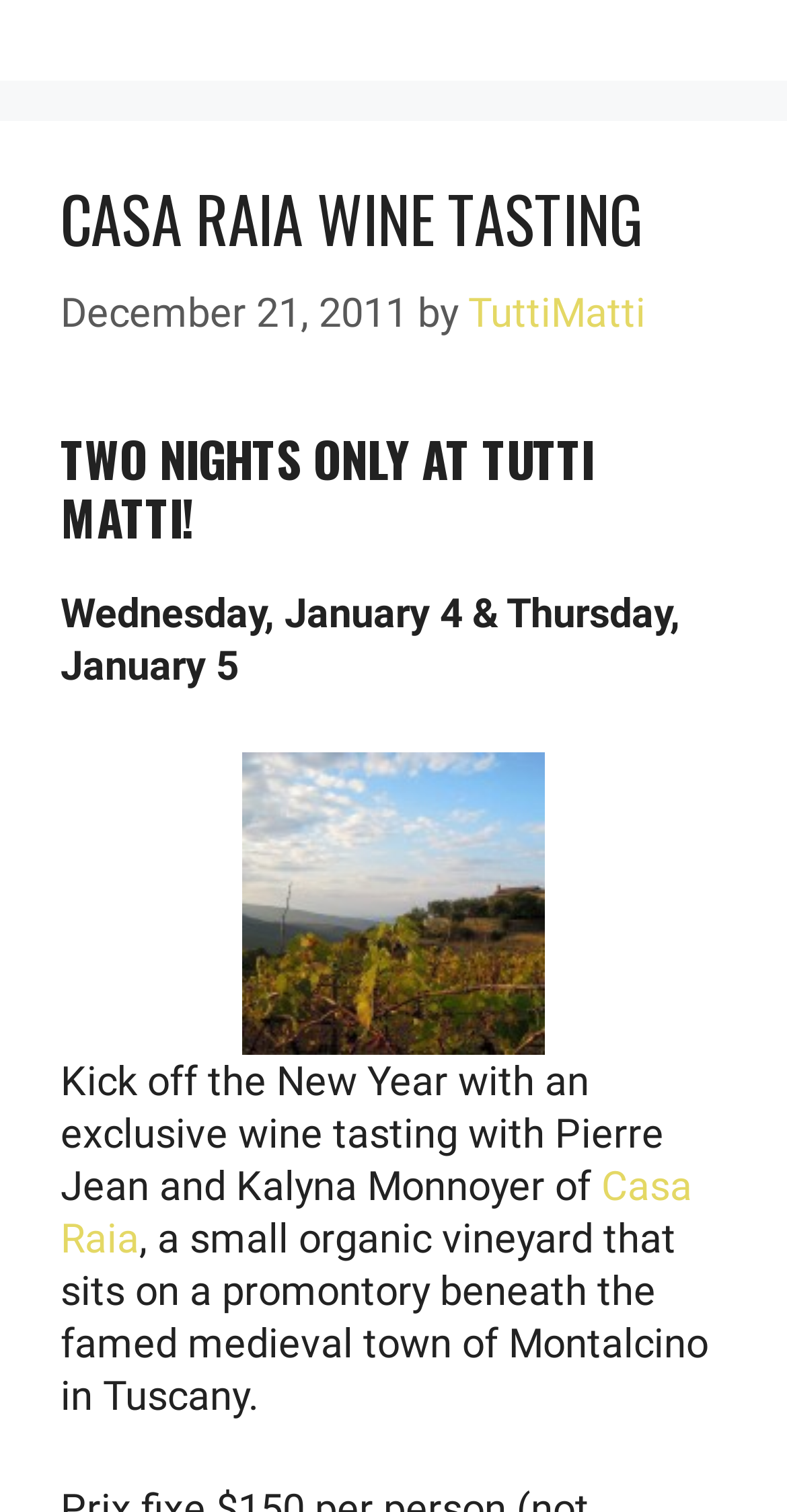Determine the bounding box for the UI element that matches this description: "Facebook".

None